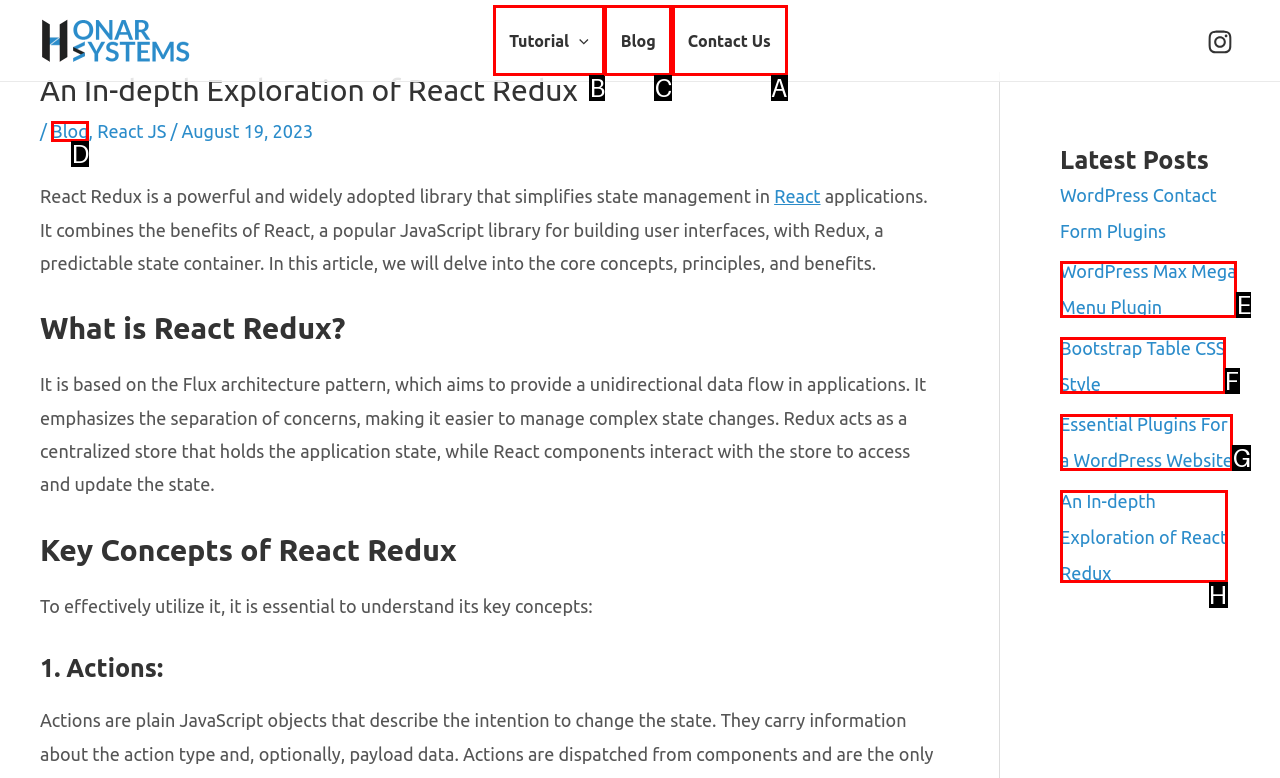To achieve the task: Check the website's copyright information, which HTML element do you need to click?
Respond with the letter of the correct option from the given choices.

None